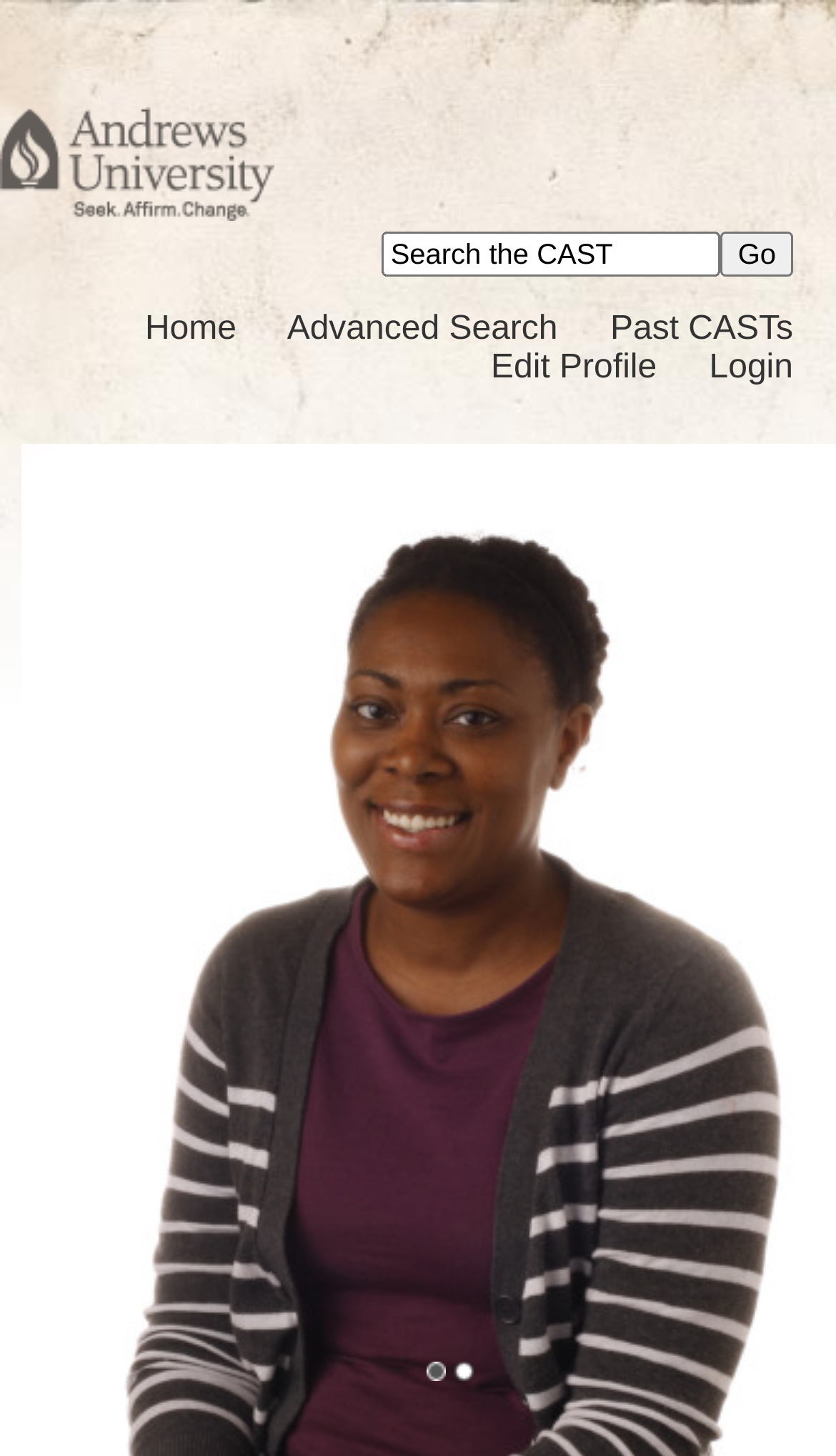Please specify the bounding box coordinates in the format (top-left x, top-left y, bottom-right x, bottom-right y), with values ranging from 0 to 1. Identify the bounding box for the UI component described as follows: alt="Thumbnail"

[0.505, 0.951, 0.538, 0.976]